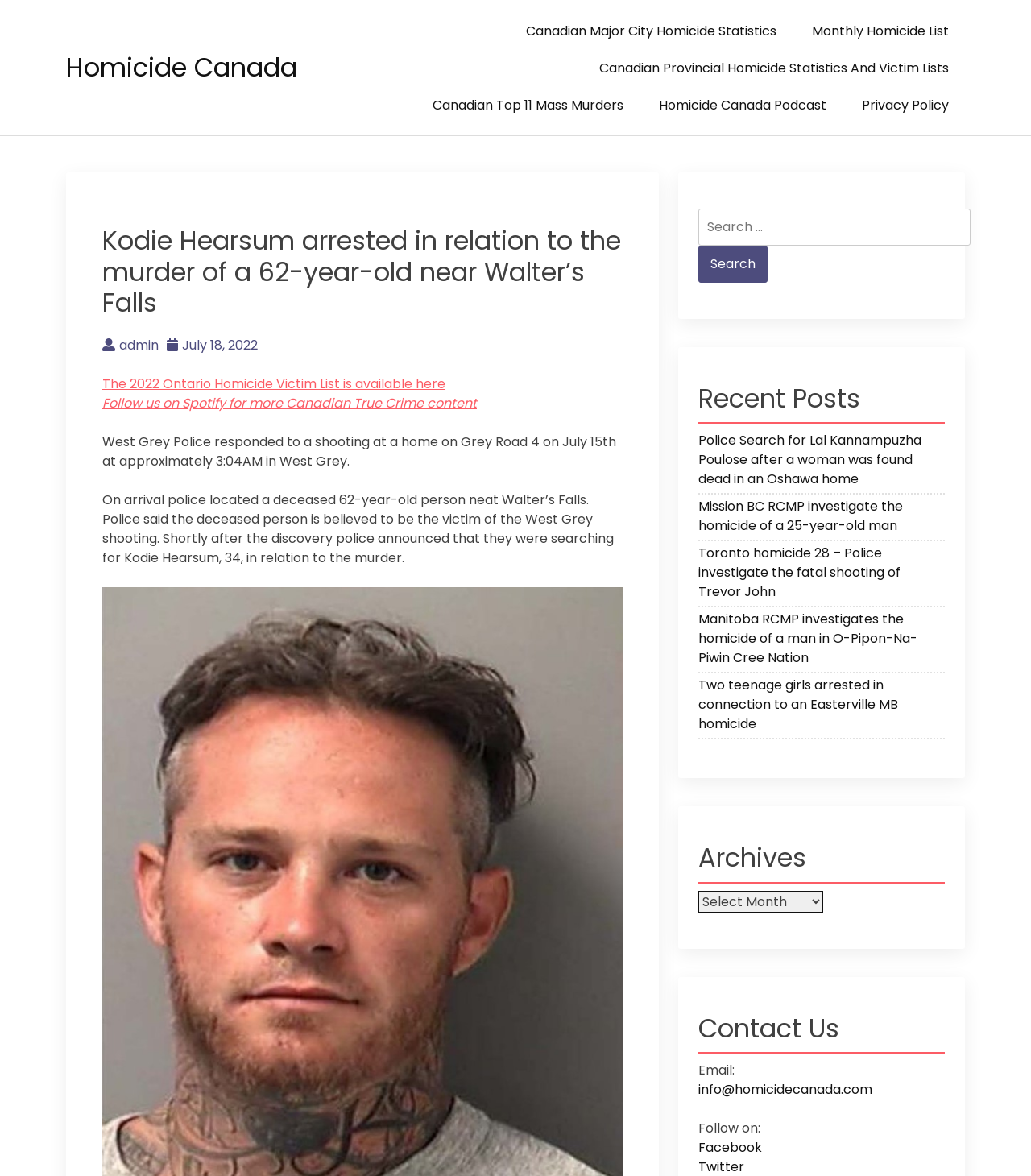Locate the bounding box coordinates of the region to be clicked to comply with the following instruction: "View the 2022 Ontario Homicide Victim List". The coordinates must be four float numbers between 0 and 1, in the form [left, top, right, bottom].

[0.099, 0.319, 0.432, 0.334]